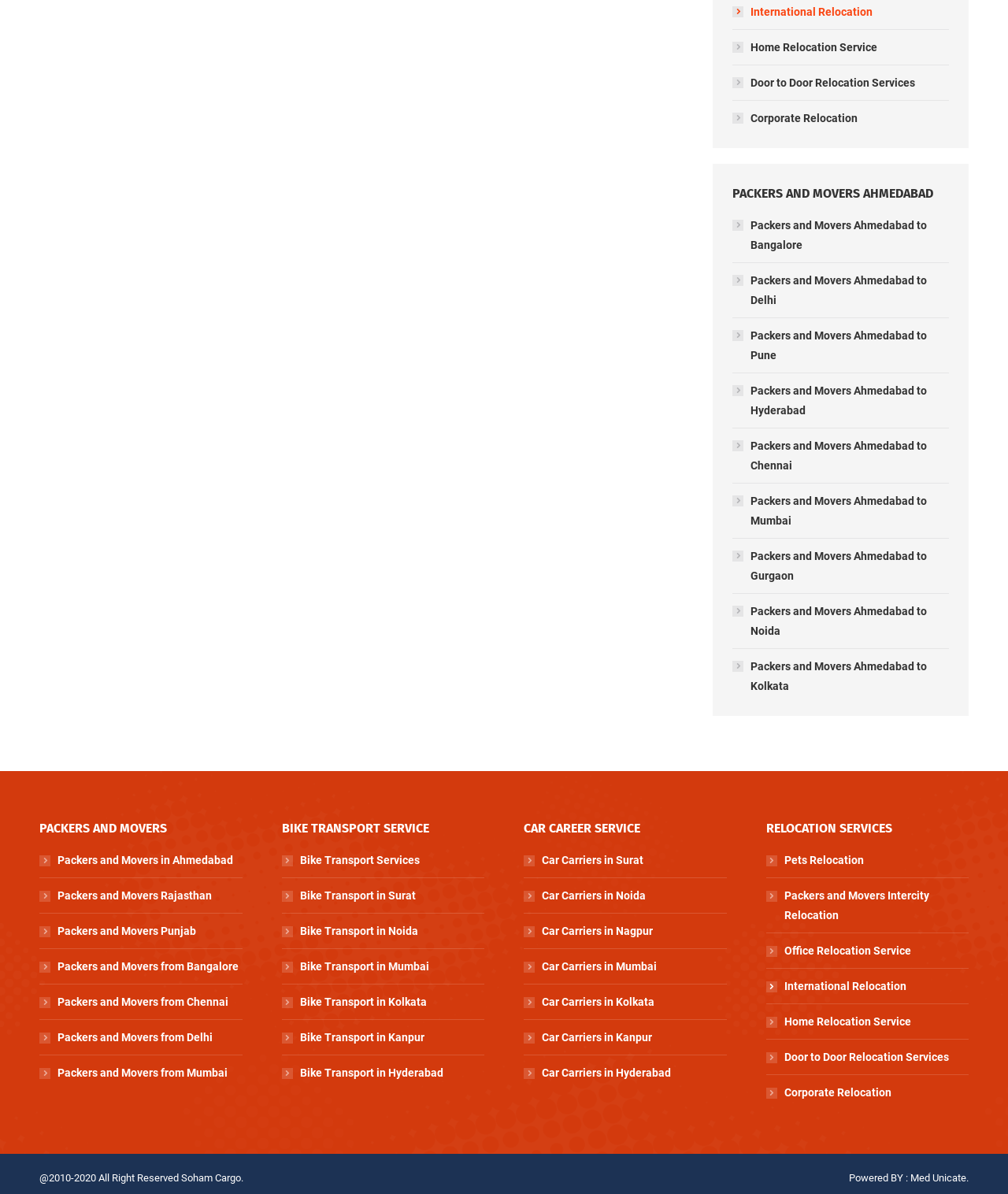Find the bounding box coordinates of the area to click in order to follow the instruction: "Explore Car Carriers in Surat".

[0.52, 0.713, 0.638, 0.729]